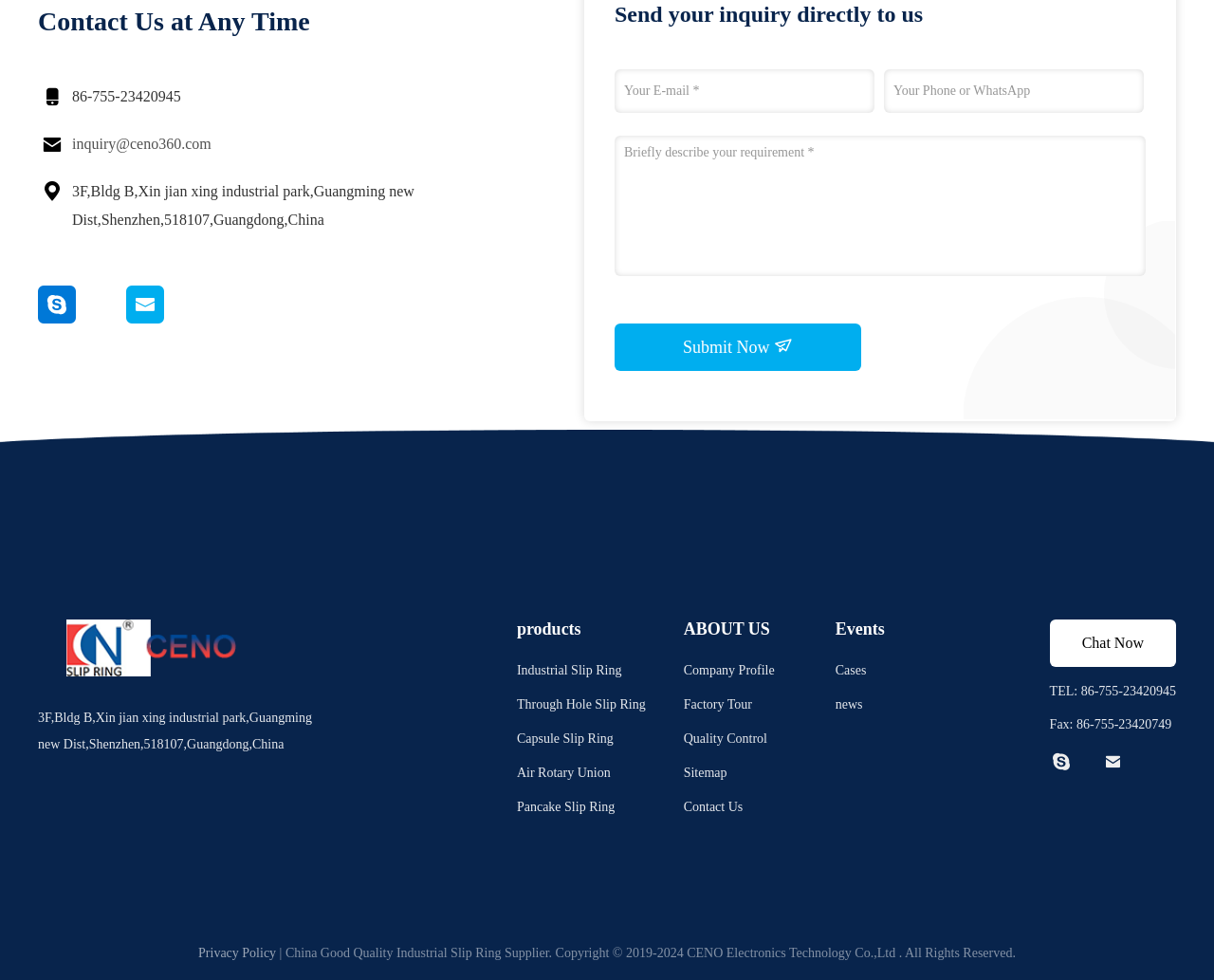Refer to the image and provide a thorough answer to this question:
What is the address of the company?

I found the company's address by looking at the contact information section at the top of the webpage, where it says '3F,Bldg B,Xin jian xing industrial park,Guangming new Dist,Shenzhen,518107,Guangdong,China'.